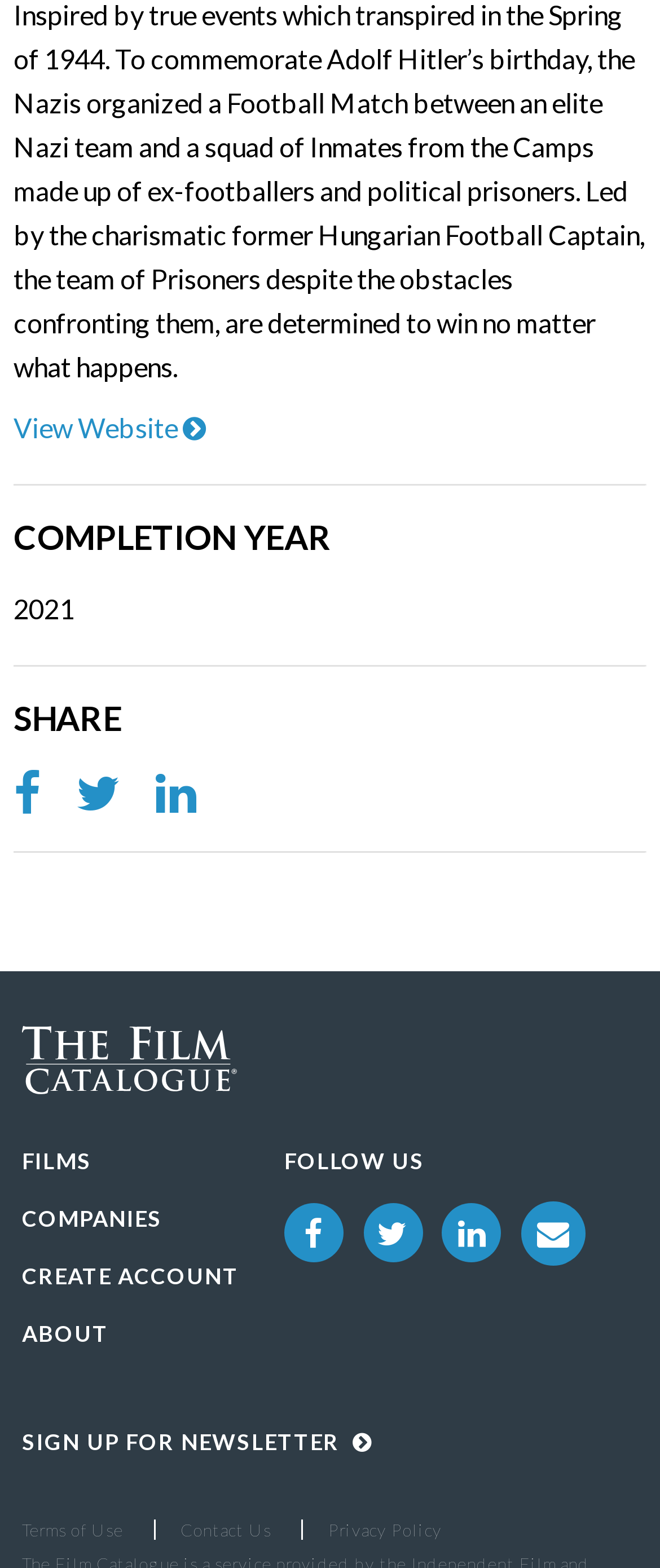Using the webpage screenshot, locate the HTML element that fits the following description and provide its bounding box: "About".

[0.033, 0.832, 0.486, 0.868]